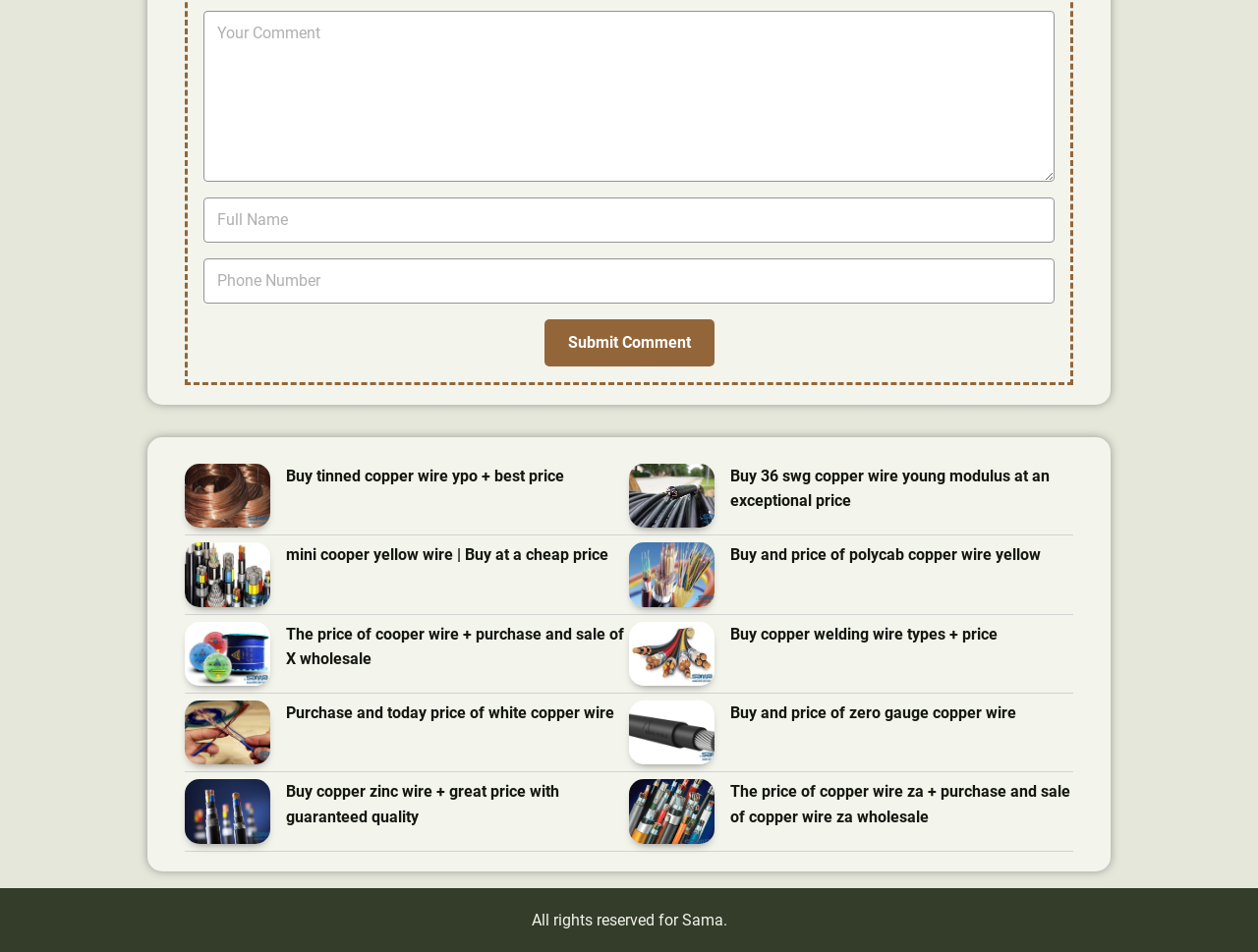Please identify the bounding box coordinates of the element that needs to be clicked to execute the following command: "Enter your comment". Provide the bounding box using four float numbers between 0 and 1, formatted as [left, top, right, bottom].

[0.162, 0.011, 0.838, 0.191]